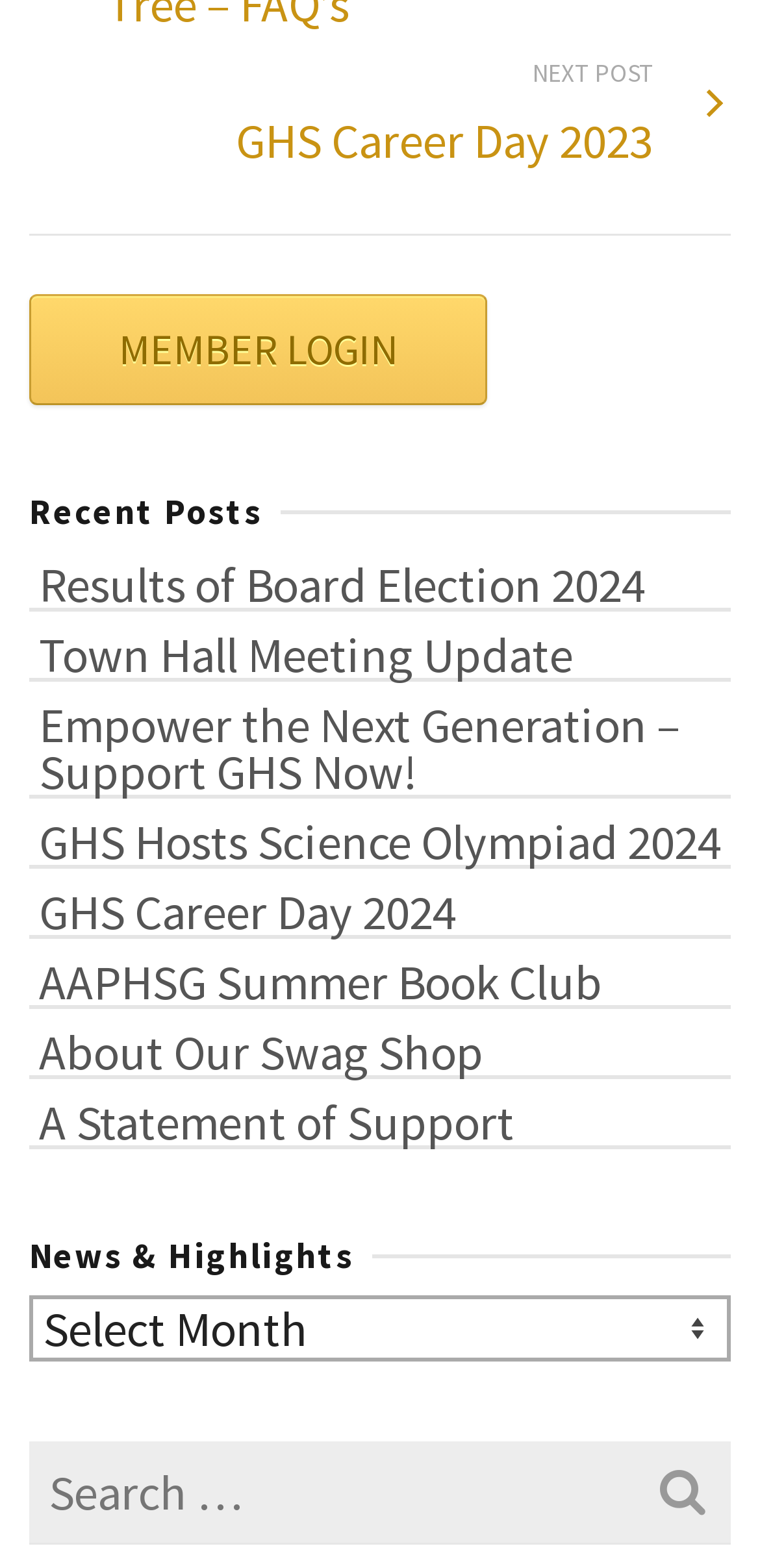Provide a one-word or short-phrase answer to the question:
Is the search box expanded?

No